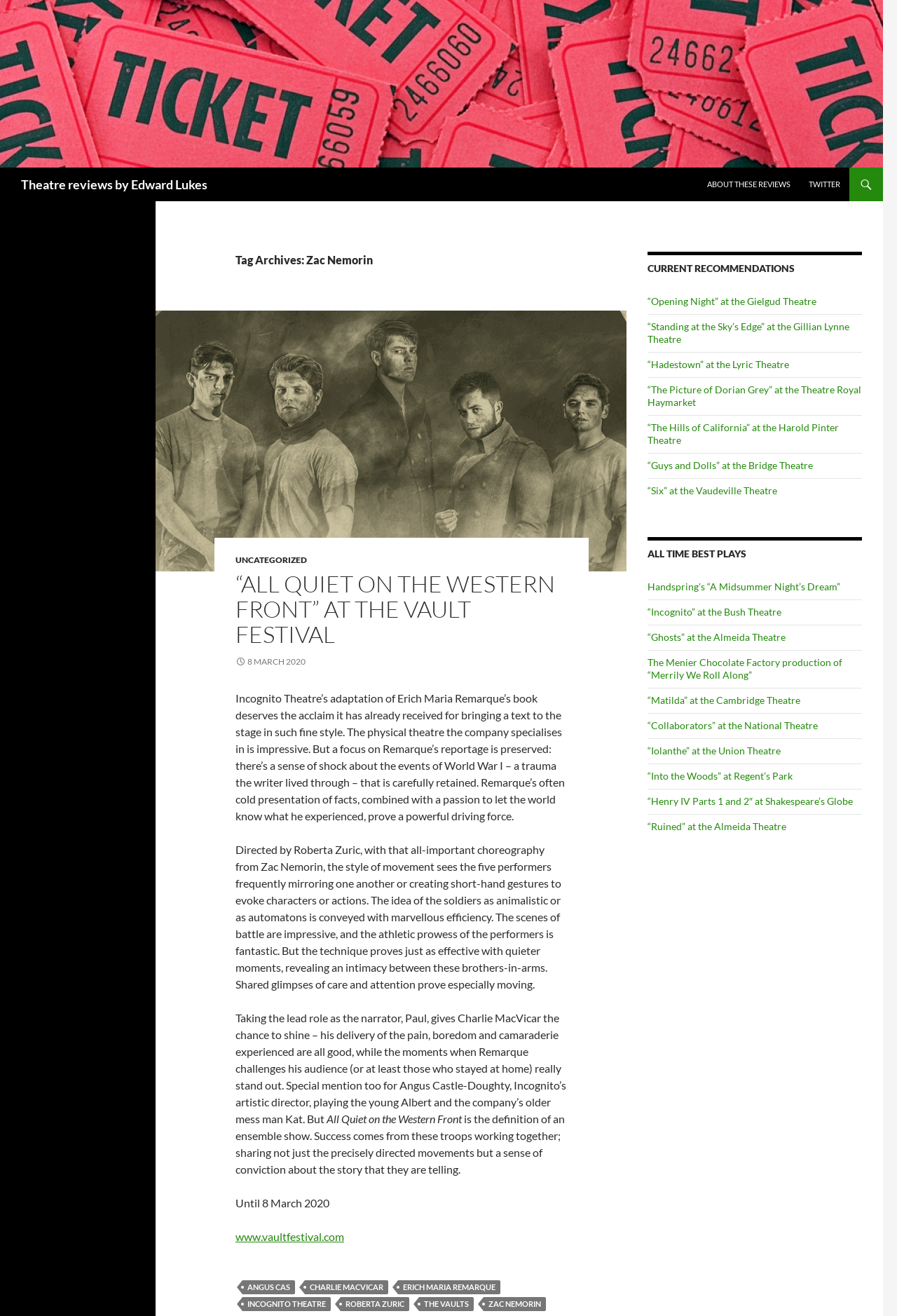Pinpoint the bounding box coordinates for the area that should be clicked to perform the following instruction: "Visit the webpage of Roseanne's Nuts on Lifetime".

None